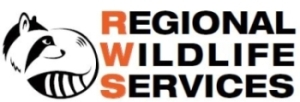Analyze the image and describe all the key elements you observe.

This image displays the logo for **Regional Wildlife Services** (RWS), a company dedicated to wildlife control and removal. The logo features a stylized illustration of a raccoon, which is highlighted by black and white detailing, effectively symbolizing their focus on local wildlife management. The acronym "RWS" is prominently displayed in bold black letters, intersected with bright orange text for "REGIONAL" and "WILDLIFE," emphasizing the company’s commitment to serving the regional community. This logo represents their services in managing urban wildlife challenges, conveying a professional yet approachable image for potential clients in need of animal removal solutions.